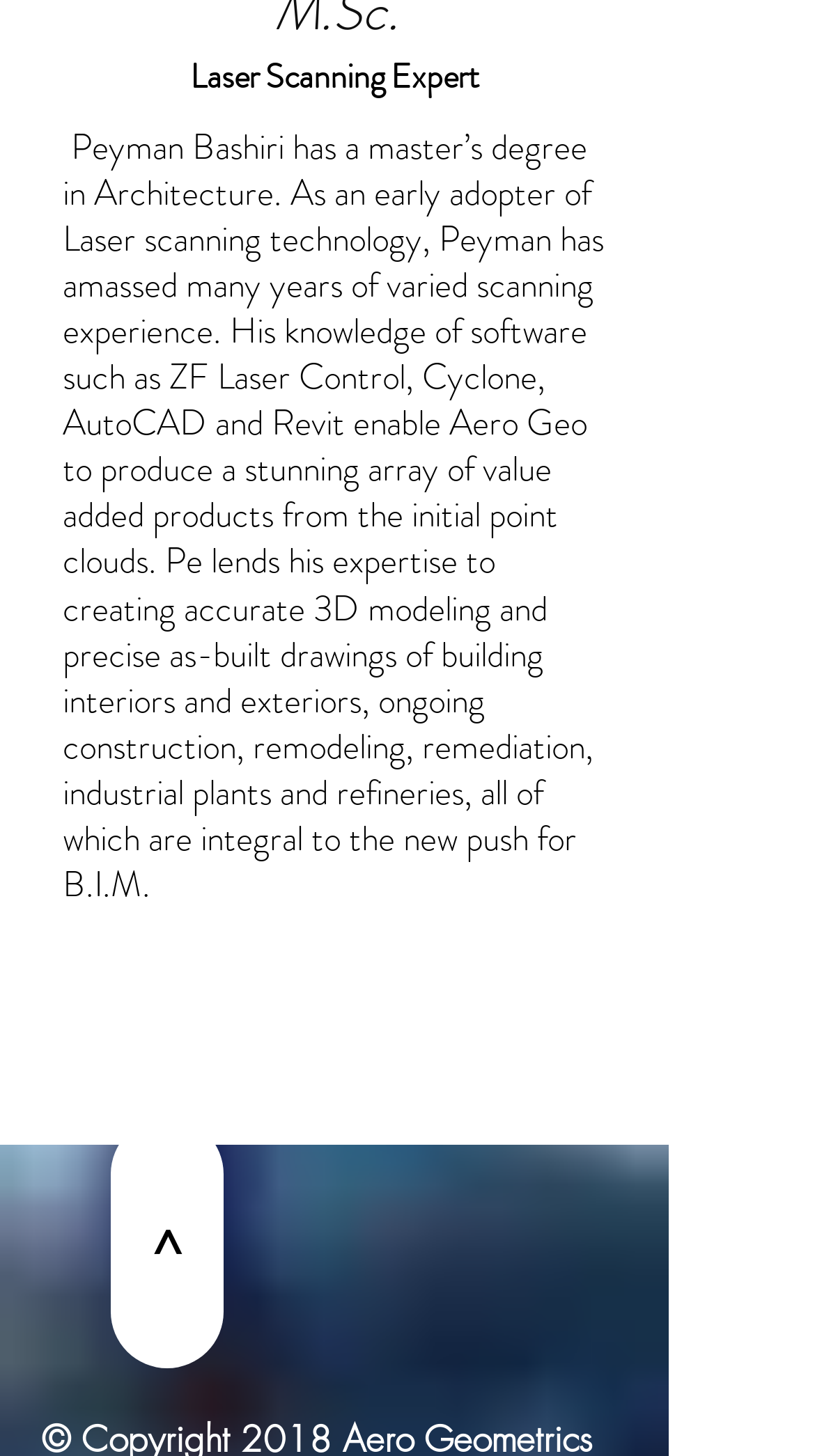Given the element description: "aria-label="Facebook - White Circle"", predict the bounding box coordinates of the UI element it refers to, using four float numbers between 0 and 1, i.e., [left, top, right, bottom].

[0.051, 0.906, 0.141, 0.956]